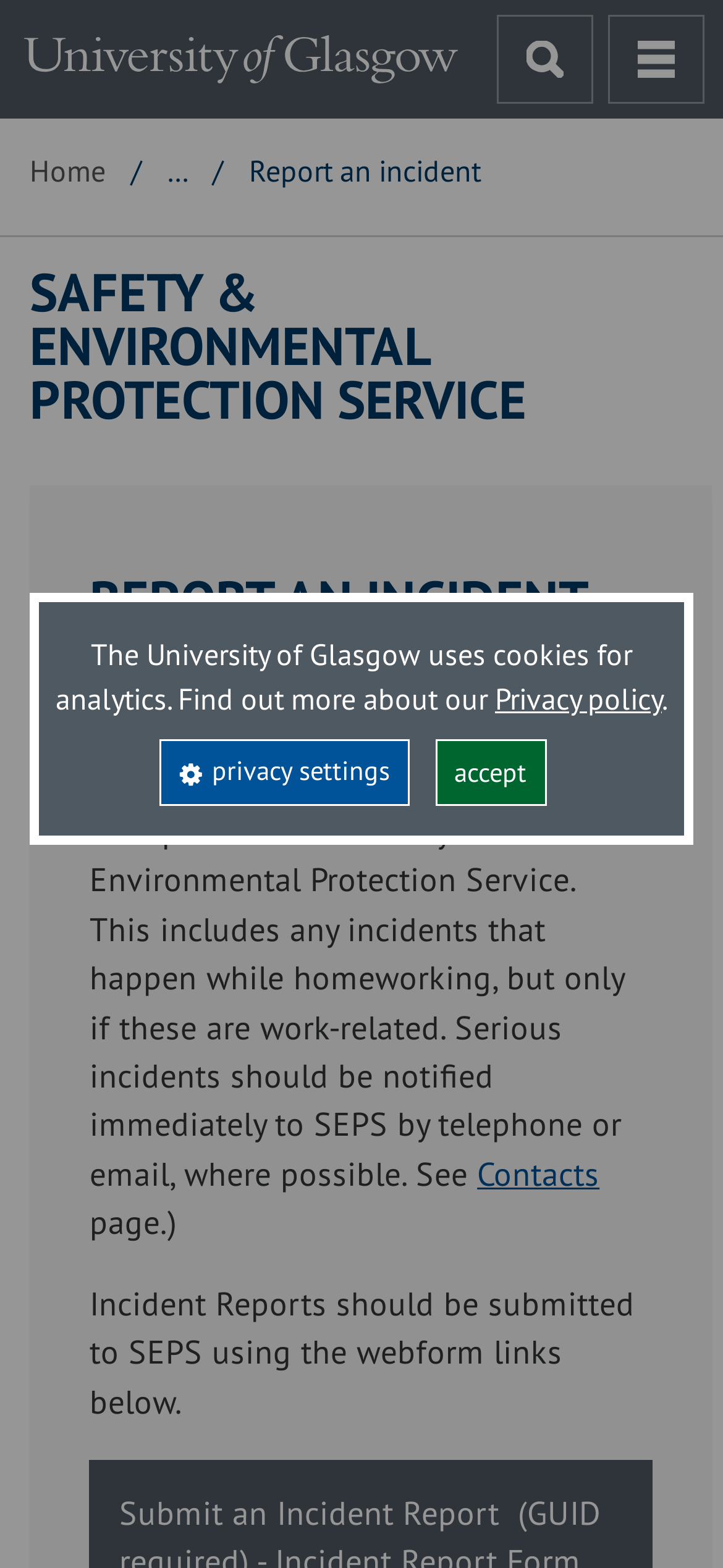Create a detailed summary of the webpage's content and design.

The webpage is from the University of Glasgow, specifically the Safety & Environmental Protection Service, and it's focused on reporting an incident. 

At the top left corner, there is a link to the University of Glasgow homepage, accompanied by a small university logo. Next to it, there is a navigation section with breadcrumbs, showing the path "Home > ... > Report an incident". 

Below the navigation section, there is a prominent heading "SAFETY & ENVIRONMENTAL PROTECTION SERVICE" with a link to the same title. 

The main content of the page is divided into two sections. The first section has a heading "REPORT AN INCIDENT" and provides a detailed description of what types of incidents need to be reported, including work-related accidents and "near-miss" incidents. It also mentions that serious incidents should be notified immediately to the Safety and Environmental Protection Service. 

The second section appears to be a call to action, stating that incident reports should be submitted using the webform links provided below. However, the links are not explicitly mentioned in the accessibility tree. 

At the top right corner, there are three buttons: "open search", "open menu", and a cookie consent notification with links to the privacy policy and buttons to adjust privacy settings.